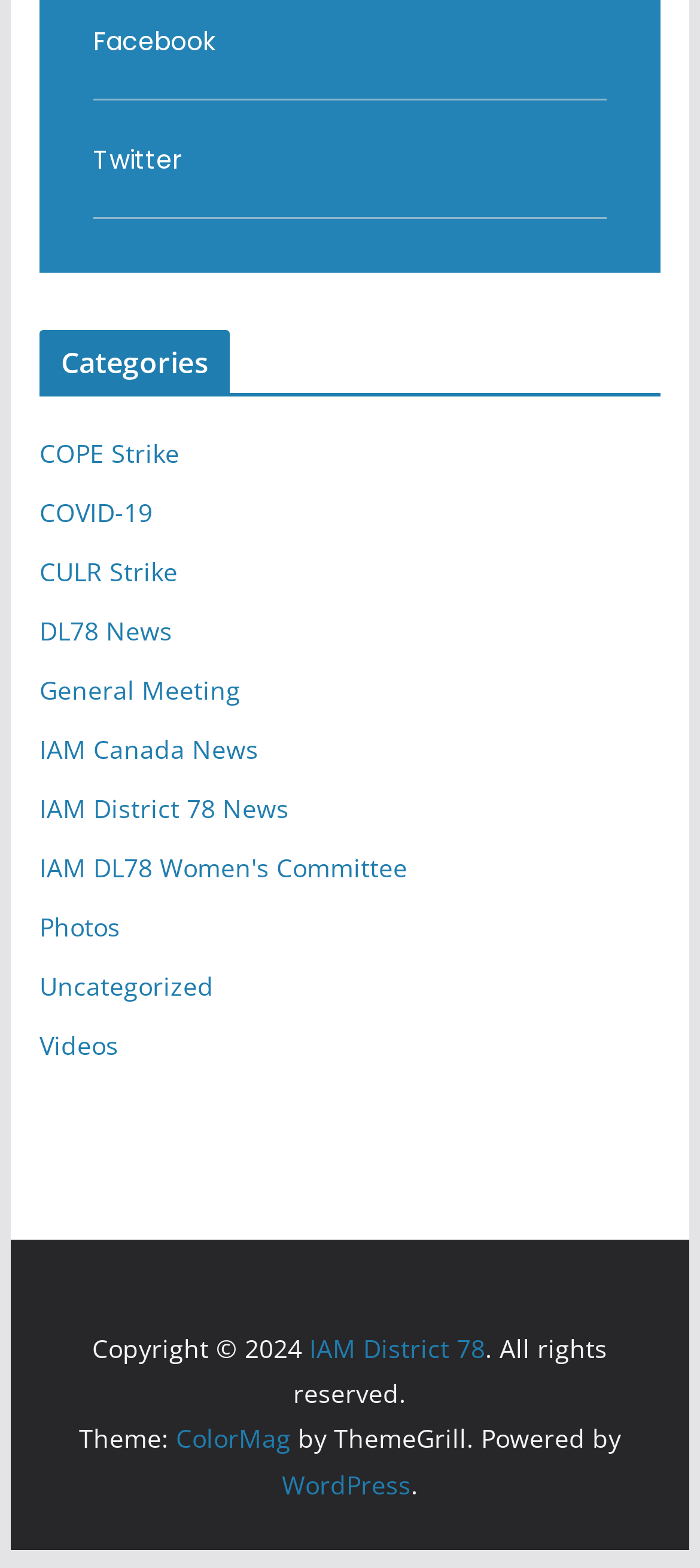Please provide a detailed answer to the question below based on the screenshot: 
What is the name of the theme used?

I looked at the bottom of the webpage and found the text 'Theme:' followed by a link 'ColorMag', which indicates that the theme used is ColorMag.